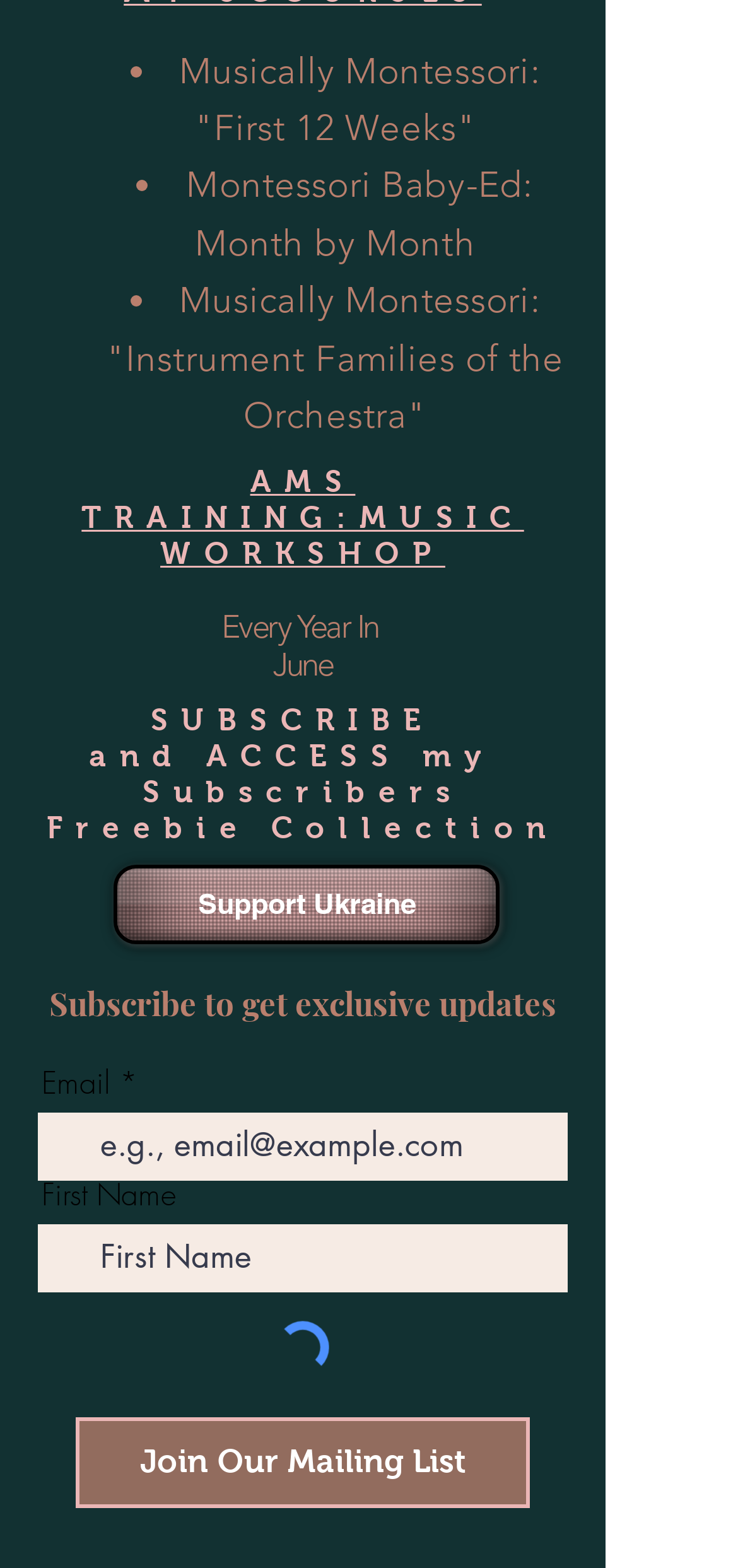How many input fields are in the form?
Based on the screenshot, provide your answer in one word or phrase.

2